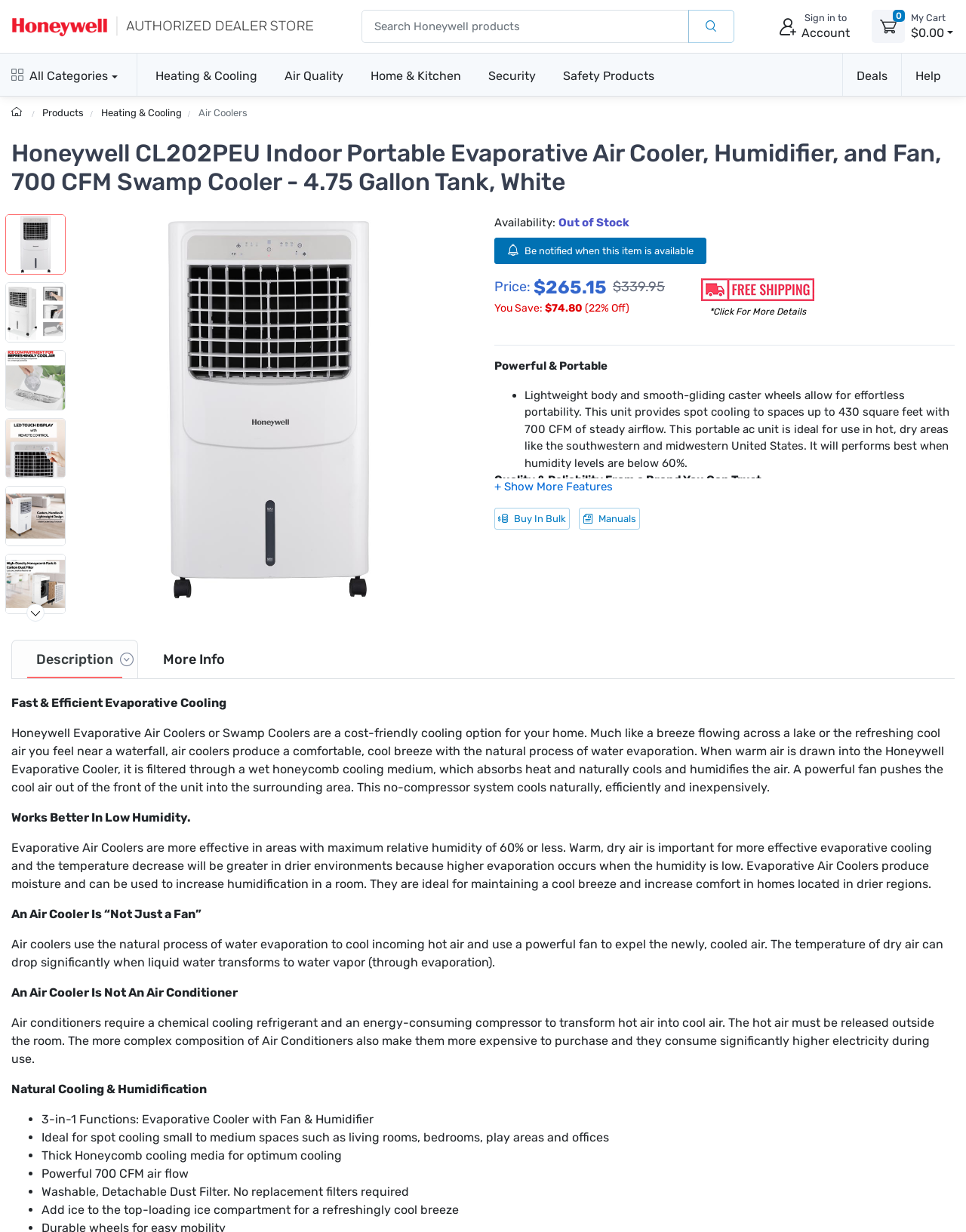Answer the question below in one word or phrase:
What is the availability of the product?

Out of Stock